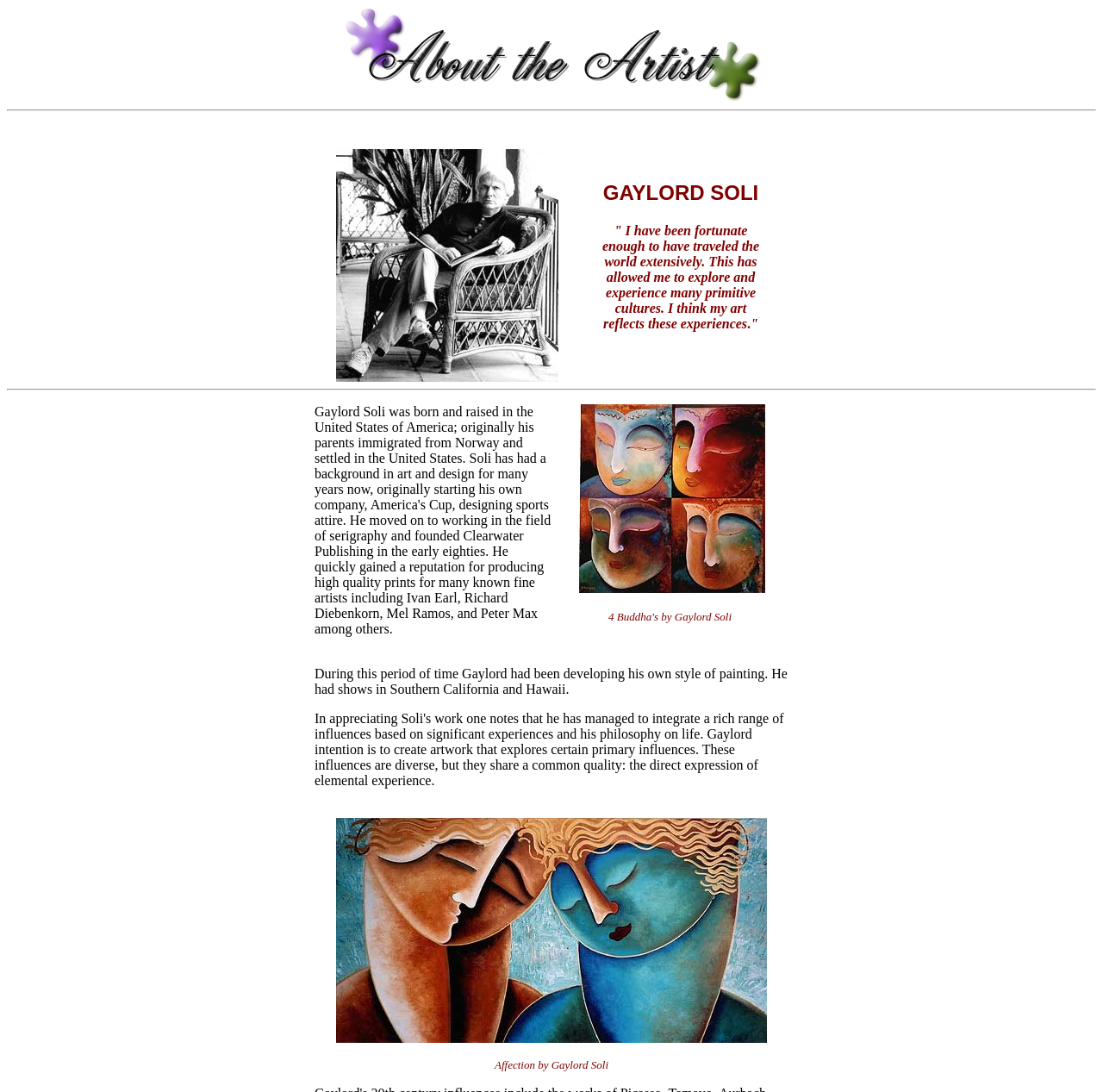What is Gaylord Soli's background?
Based on the content of the image, thoroughly explain and answer the question.

Based on the webpage, Gaylord Soli has a background in art and design, which is mentioned in the text 'Soli has had a background in art and design for many years now, originally starting his own company, America's Cup, designing sports attire.'